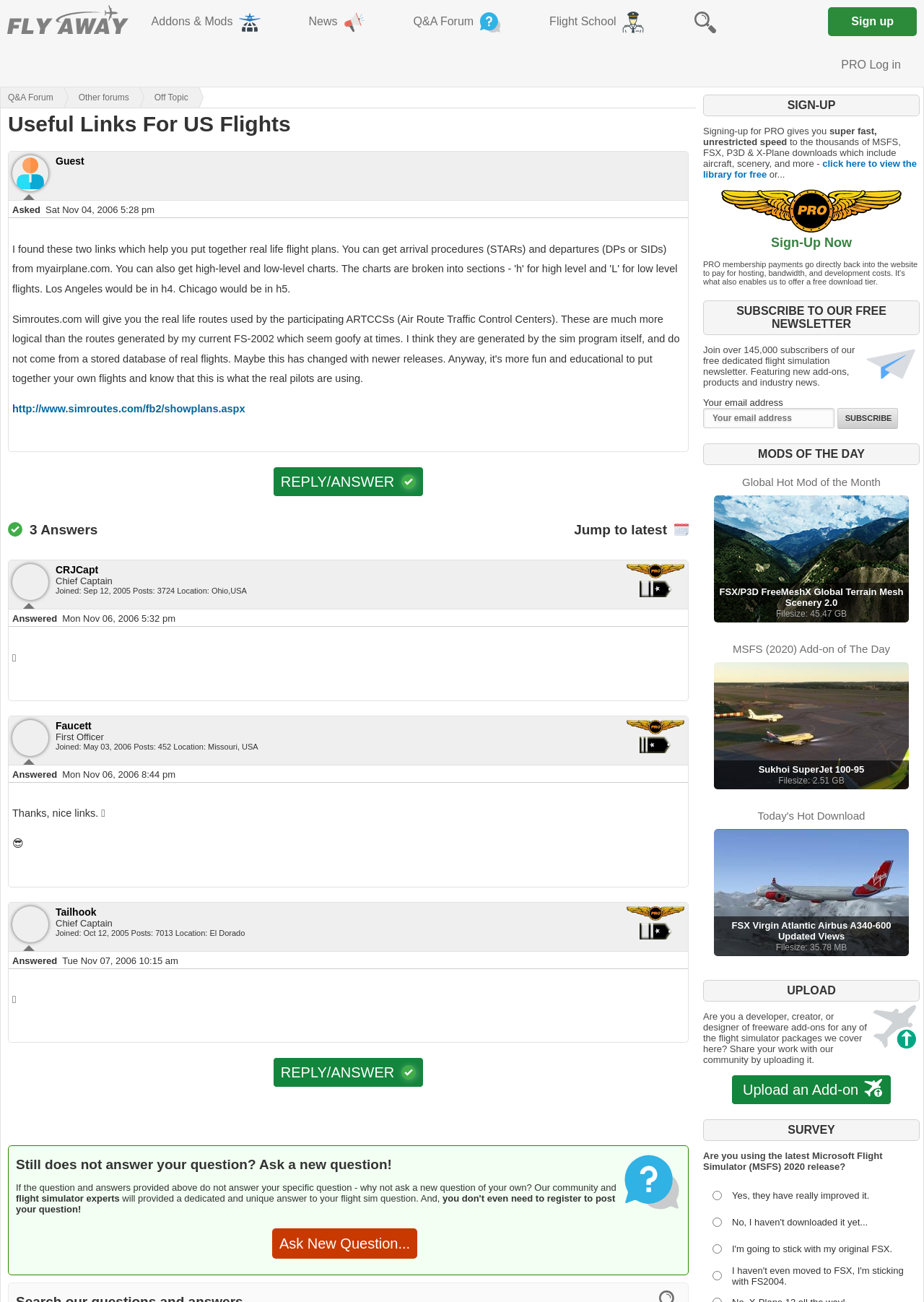How many answers are there to the question?
Using the image as a reference, give an elaborate response to the question.

The question has 3 answers, which are indicated by the 'Answers 3 Answers' heading on the webpage.